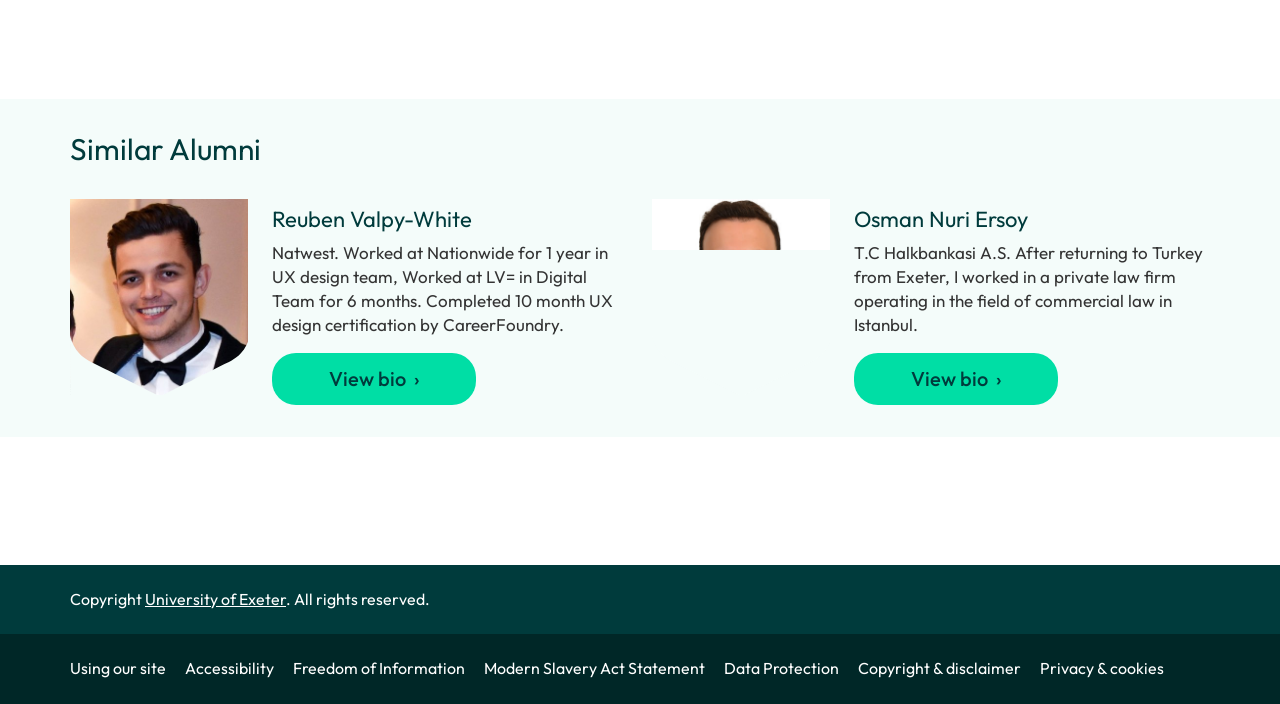Please reply with a single word or brief phrase to the question: 
What is the name of Osman Nuri Ersoy's employer?

T.C Halkbankasi A.S.